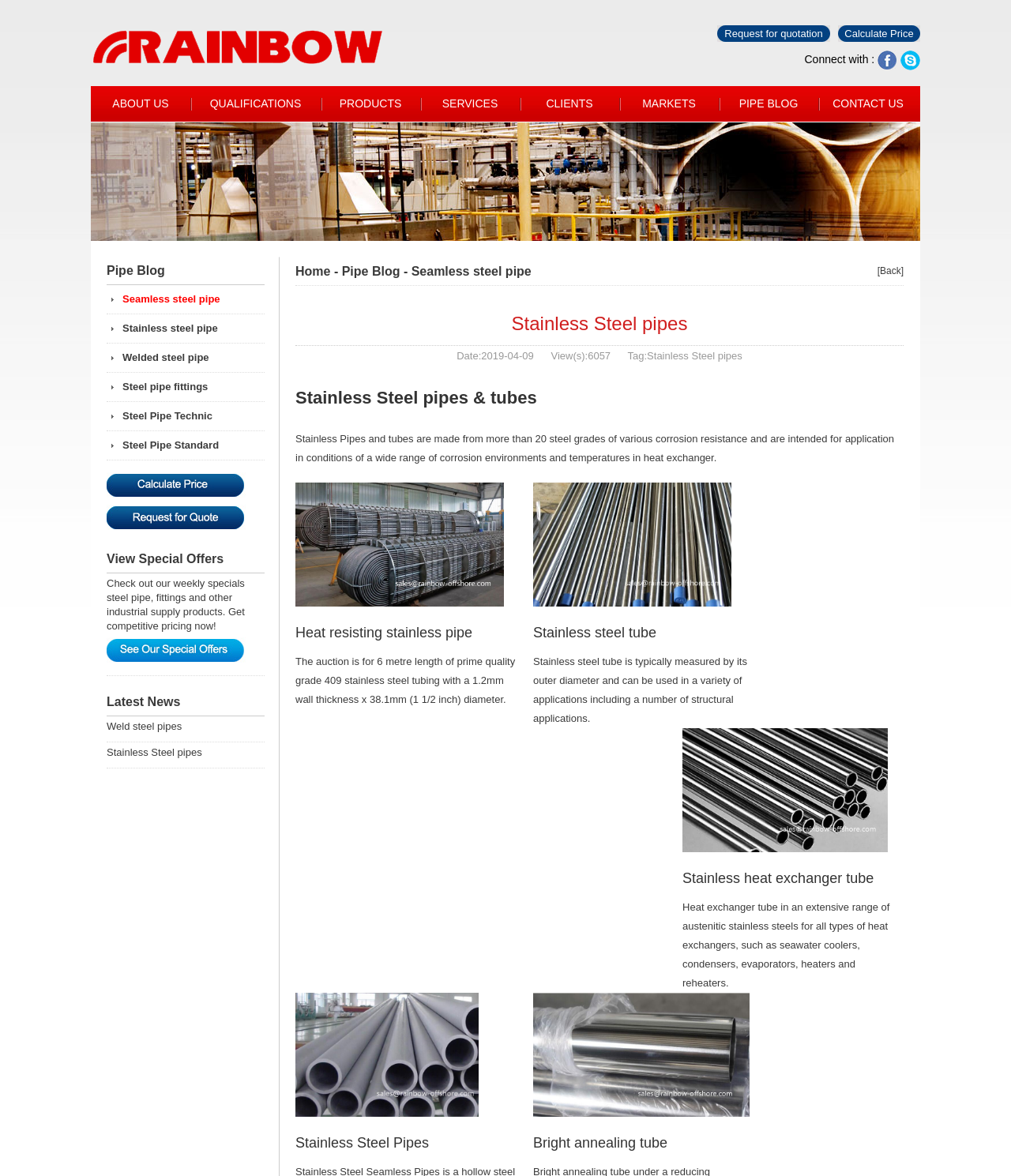Based on the image, please respond to the question with as much detail as possible:
What is the material of the tube mentioned in the auction?

In the section 'Heat resisting stainless pipe', it is mentioned that the auction is for 6 metre length of prime quality grade 409 stainless steel tubing.